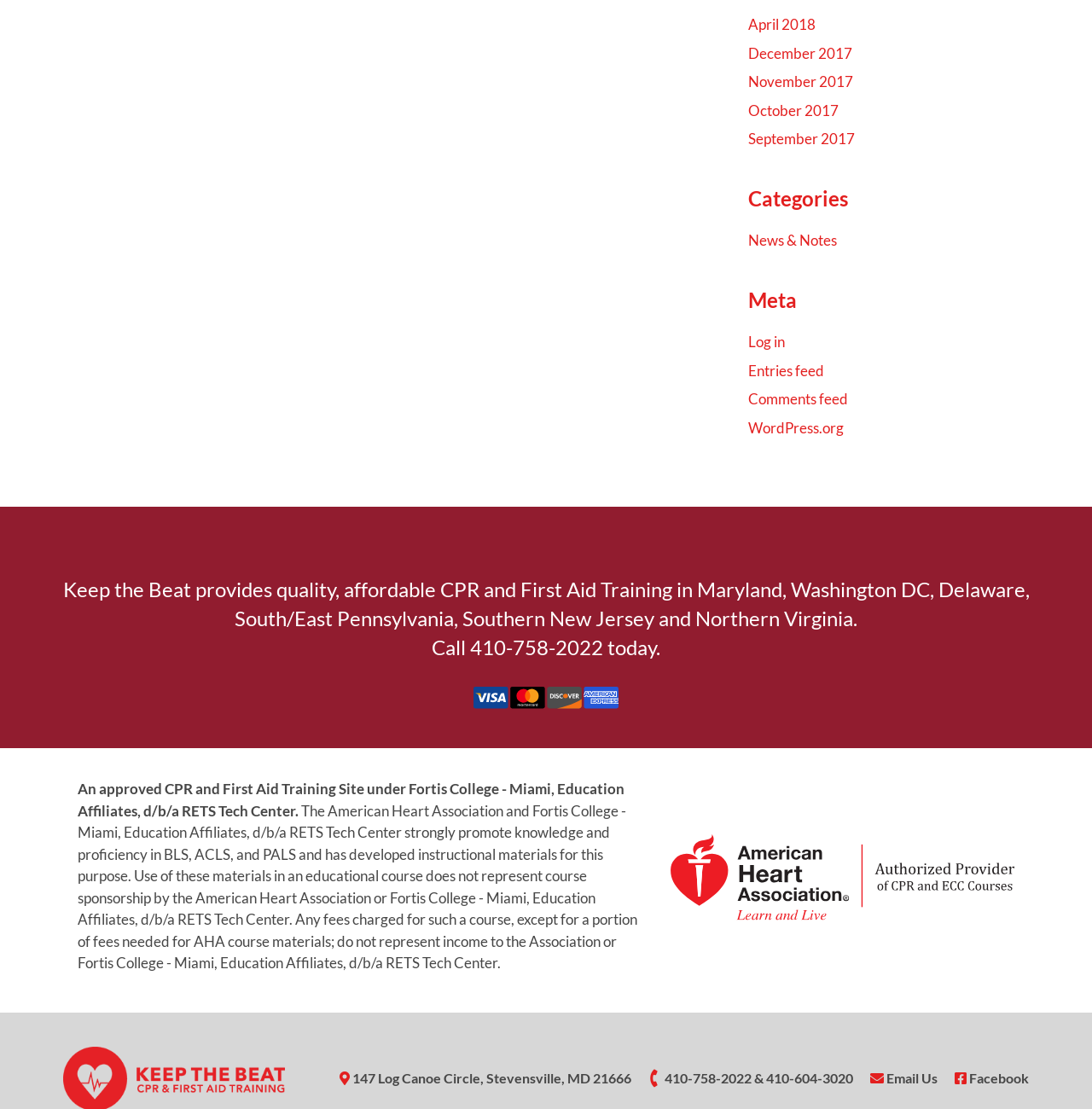Find the UI element described as: "September 2017" and predict its bounding box coordinates. Ensure the coordinates are four float numbers between 0 and 1, [left, top, right, bottom].

[0.685, 0.117, 0.783, 0.133]